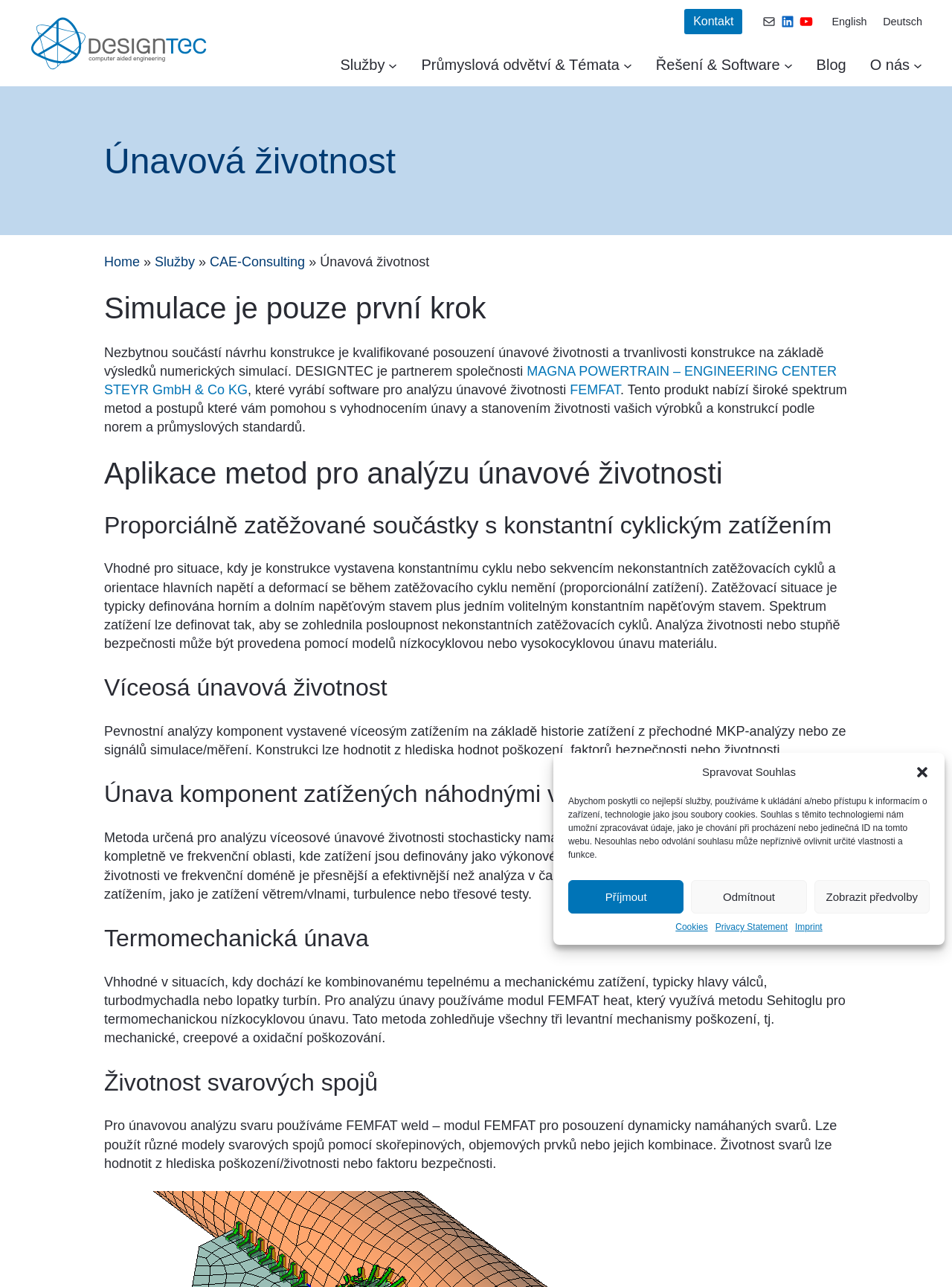Please examine the image and answer the question with a detailed explanation:
What is the company name?

The company name can be found in the top-left corner of the webpage, where it is written as 'Únavová životnost - DESIGNTEC'. It is also mentioned in the image and link elements with IDs 403 and 508.